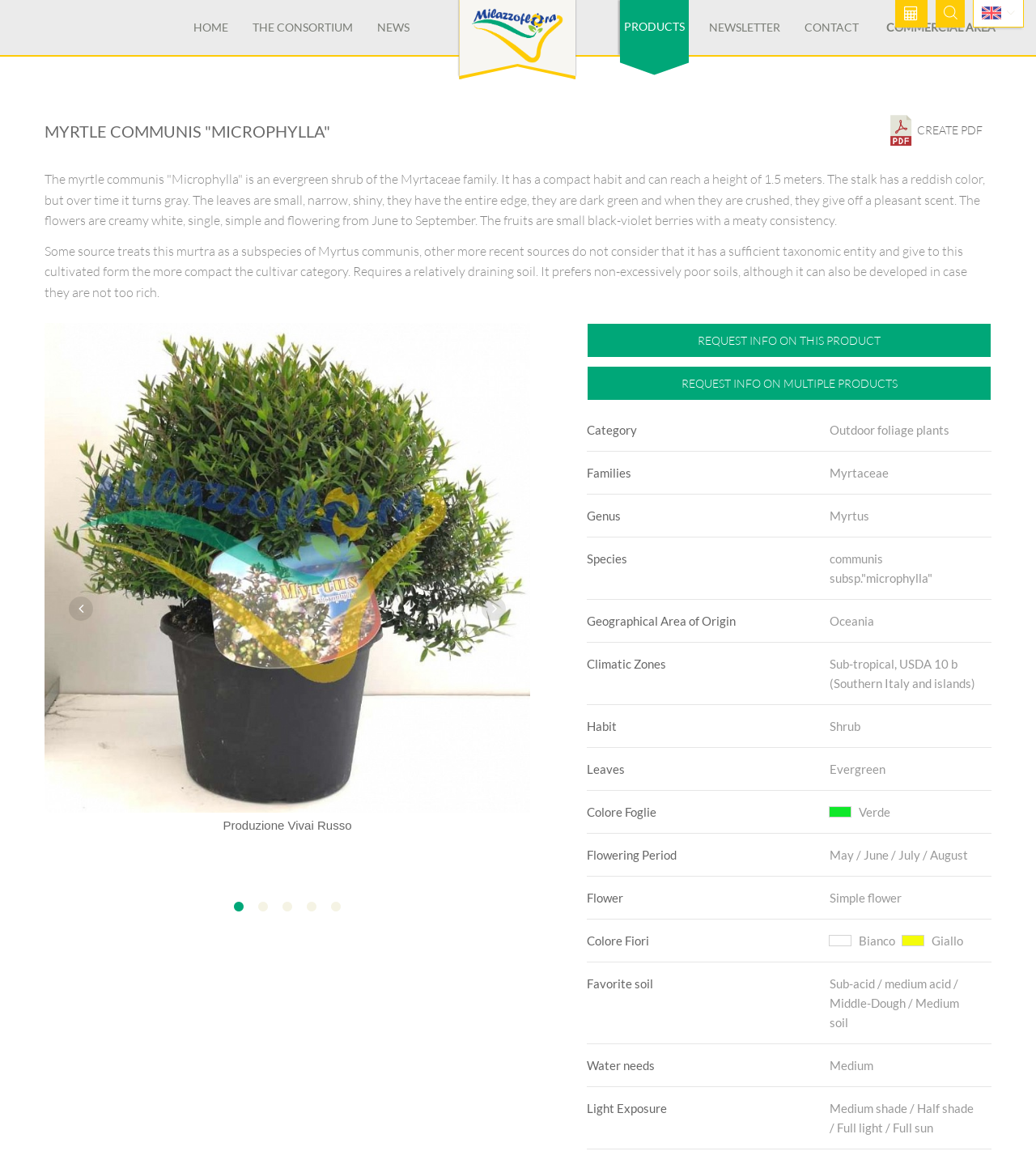Using the given description, provide the bounding box coordinates formatted as (top-left x, top-left y, bottom-right x, bottom-right y), with all values being floating point numbers between 0 and 1. Description: Request info on this product

[0.566, 0.277, 0.957, 0.307]